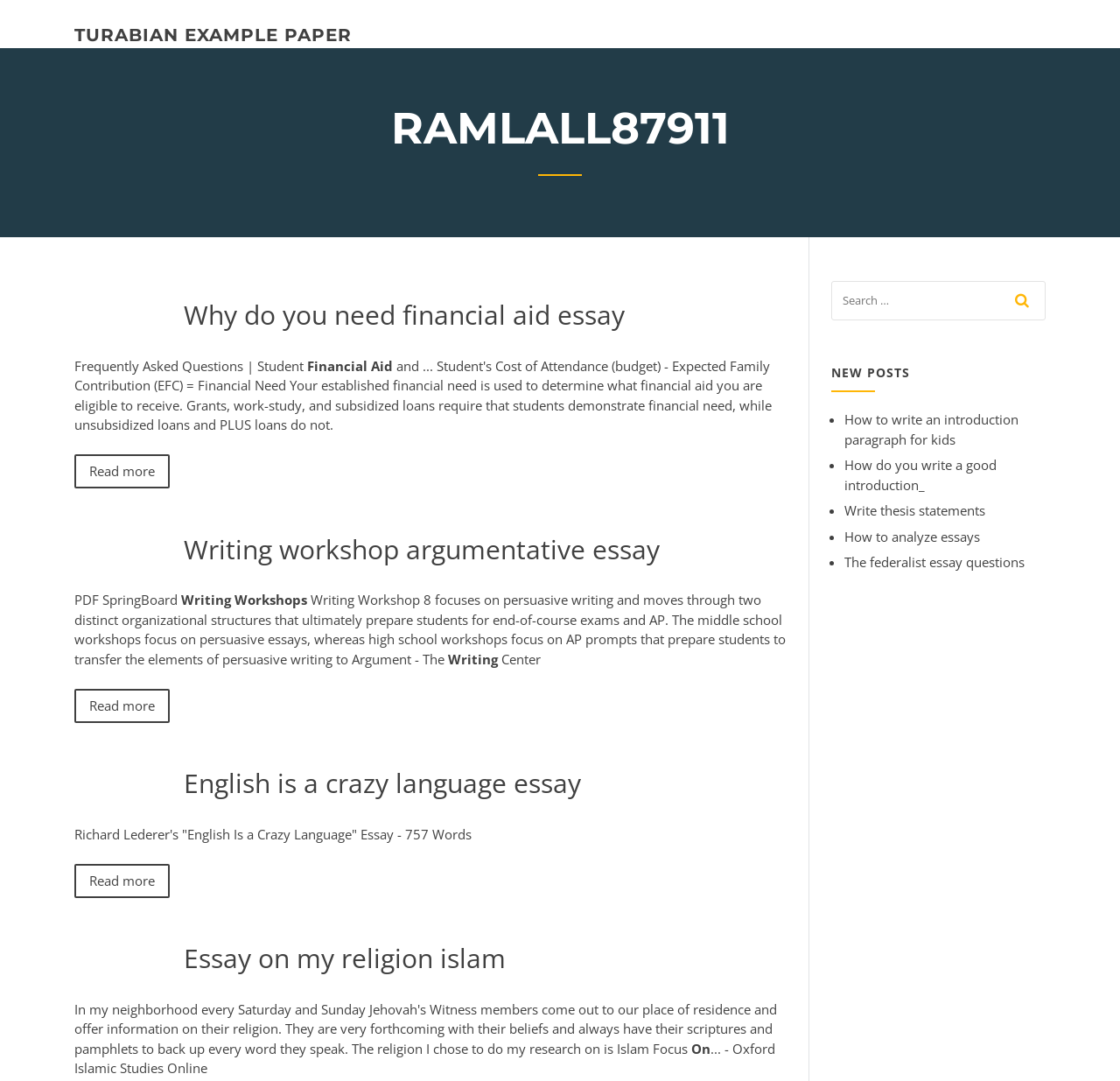How many articles are on this webpage?
Using the screenshot, give a one-word or short phrase answer.

3